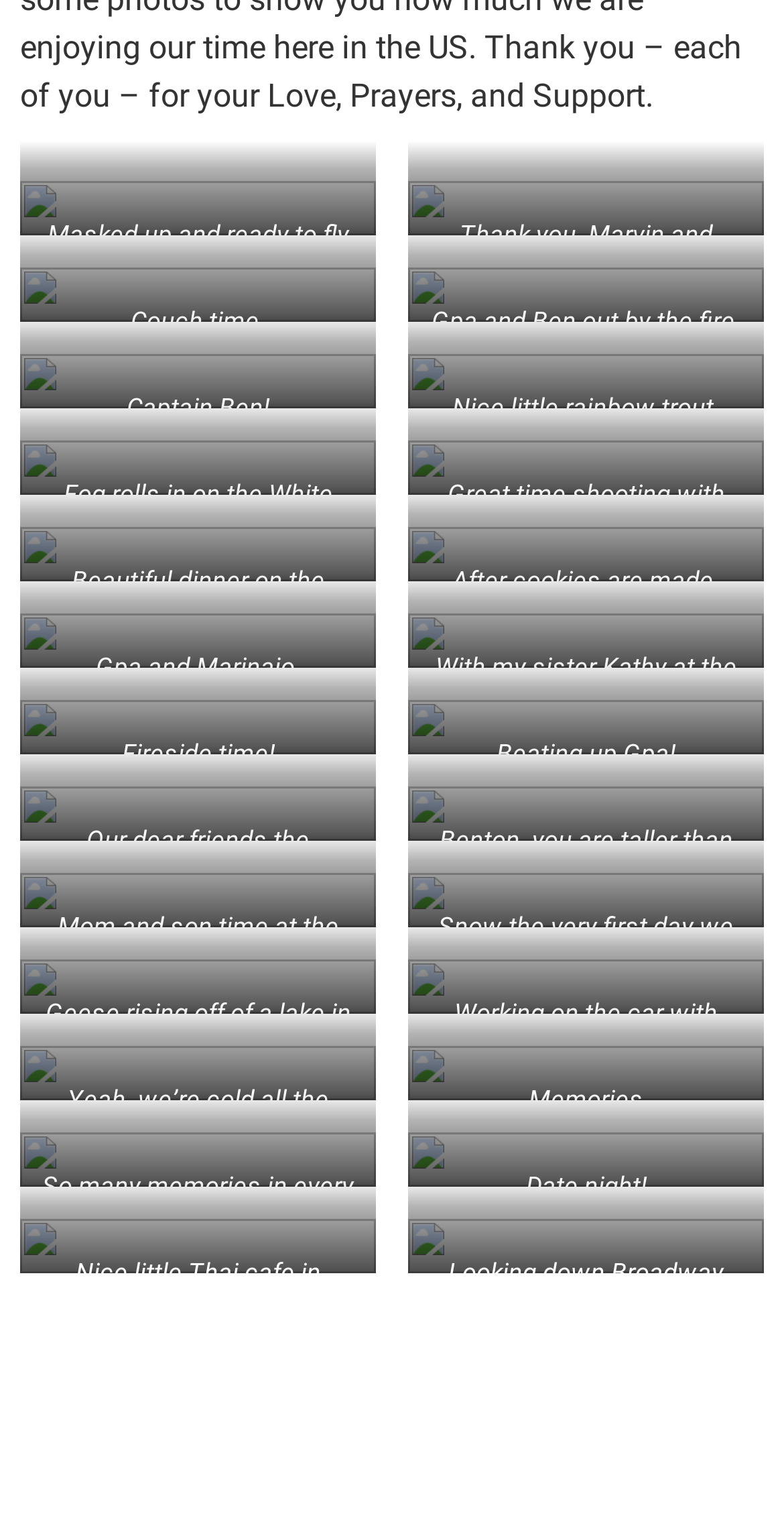Specify the bounding box coordinates of the area to click in order to follow the given instruction: "view image."

[0.026, 0.118, 0.479, 0.154]